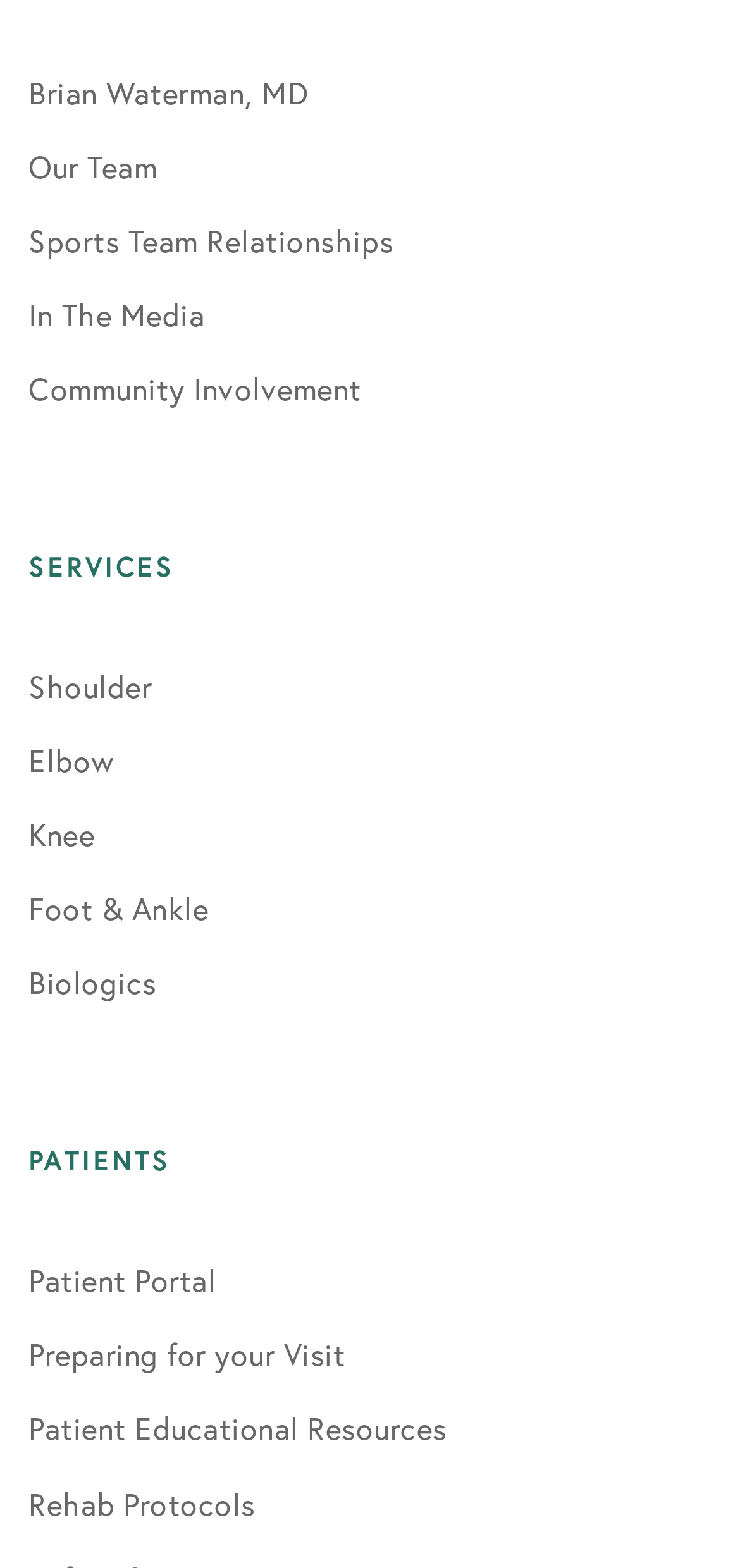Is there a section for community involvement? Using the information from the screenshot, answer with a single word or phrase.

Yes